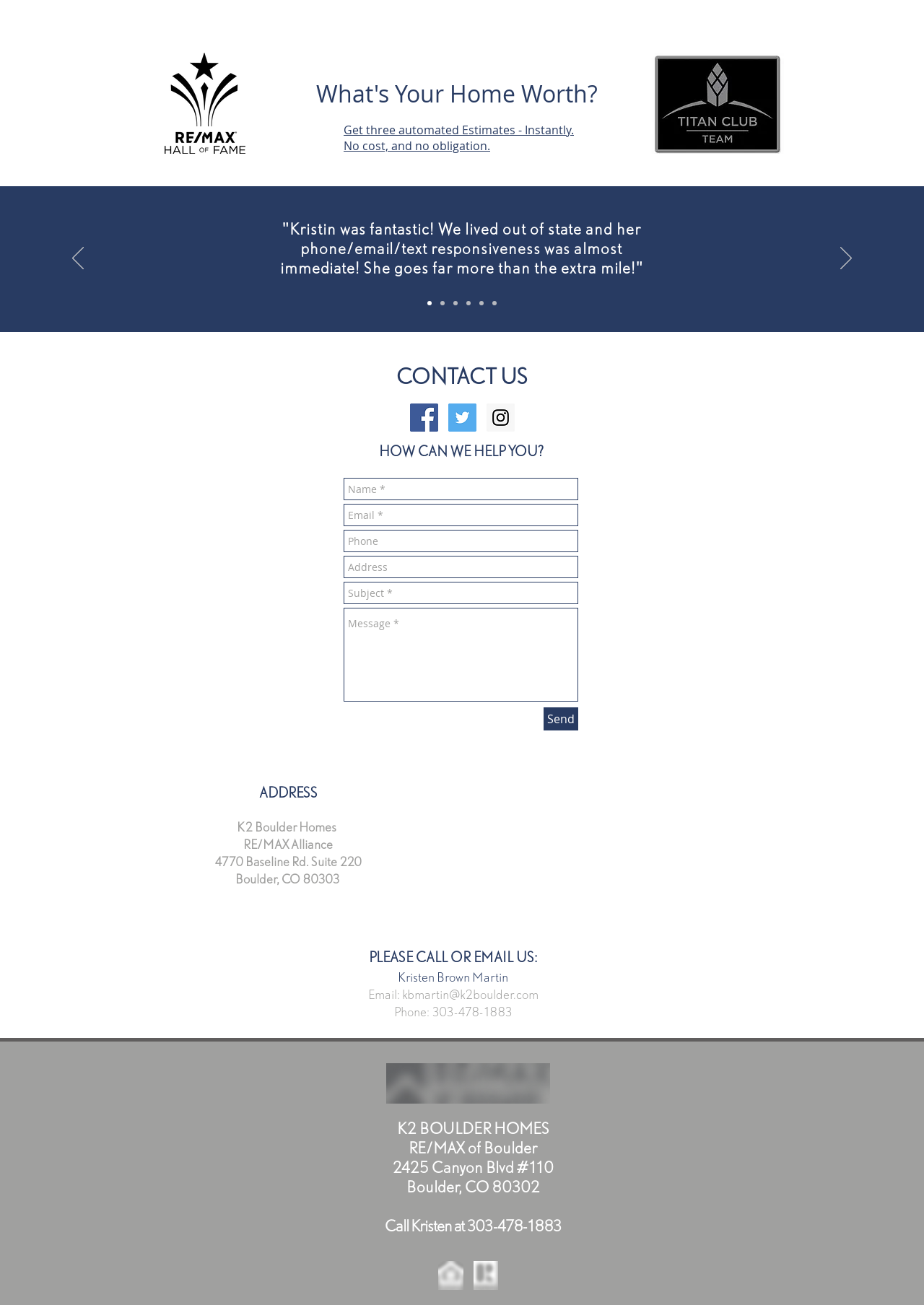What is the name of the real estate company?
Answer the question with a thorough and detailed explanation.

I found the answer by looking at the top of the webpage, where I saw a logo with the text 'K2 Boulder Homes' next to it, indicating that it is the name of the real estate company.